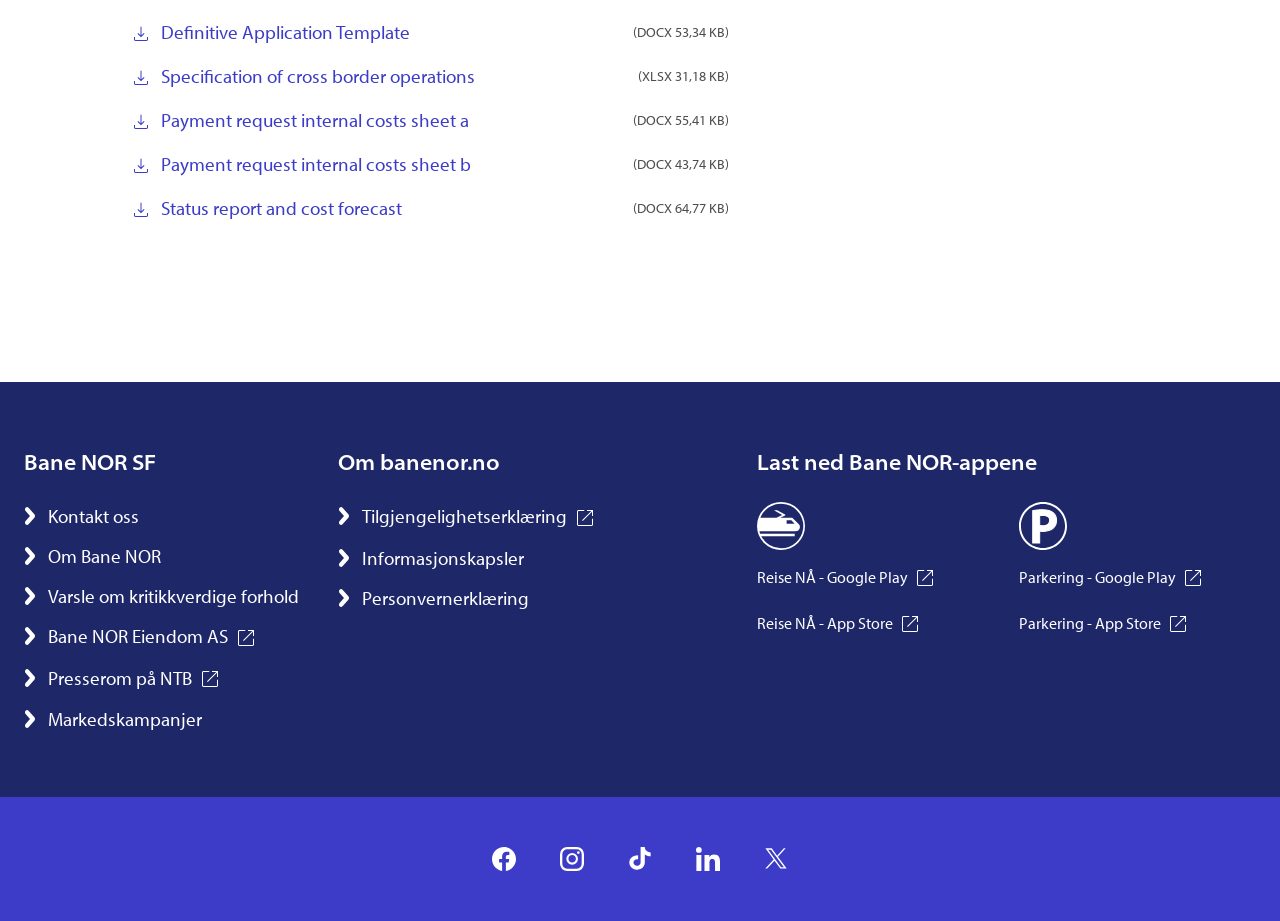Highlight the bounding box coordinates of the region I should click on to meet the following instruction: "Download Definitive Application Template".

[0.126, 0.02, 0.488, 0.05]